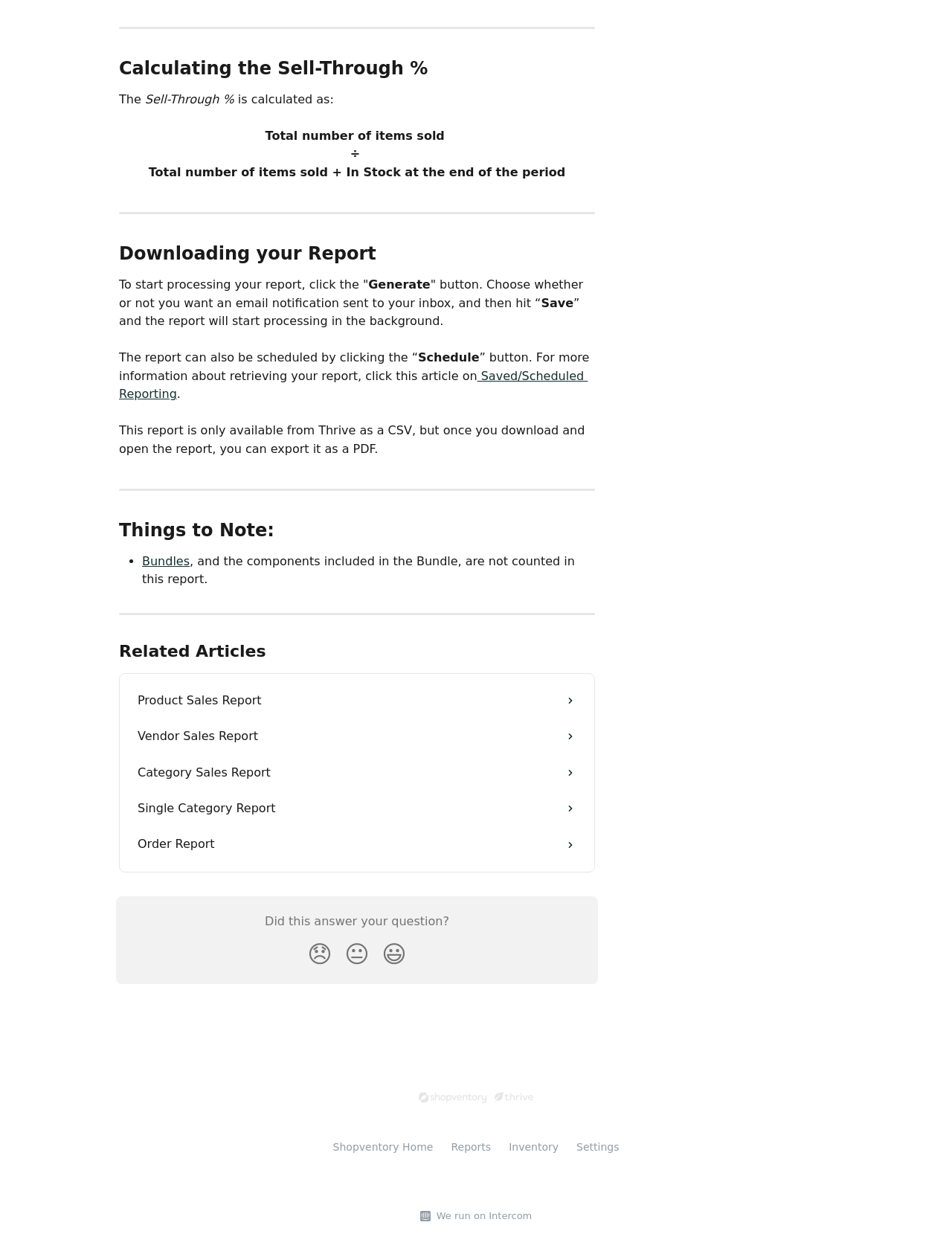Extract the bounding box coordinates of the UI element described by: "Vendor Sales Report". The coordinates should include four float numbers ranging from 0 to 1, e.g., [left, top, right, bottom].

[0.135, 0.57, 0.615, 0.599]